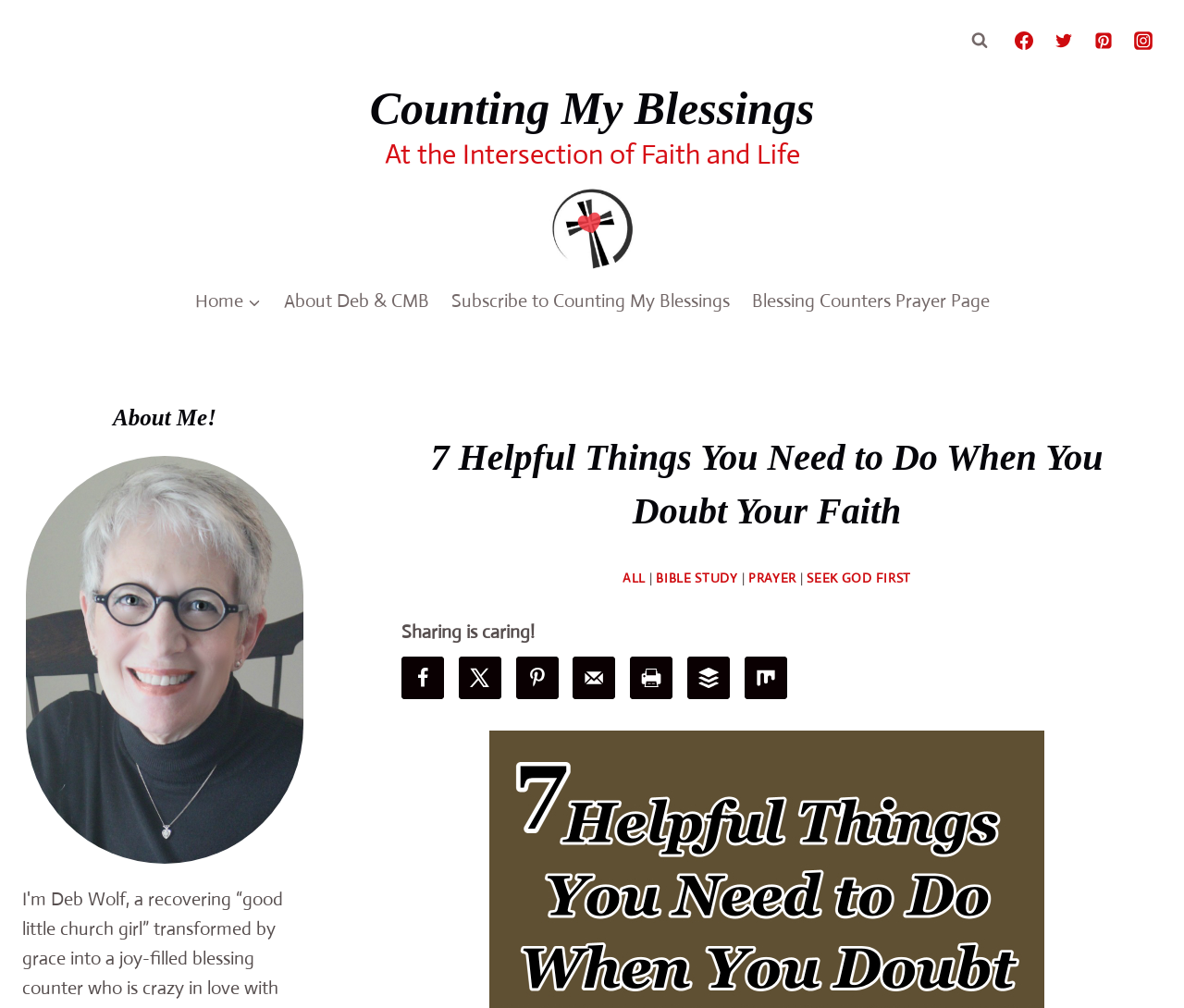Pinpoint the bounding box coordinates of the clickable element to carry out the following instruction: "Go to the home page."

[0.155, 0.273, 0.23, 0.325]